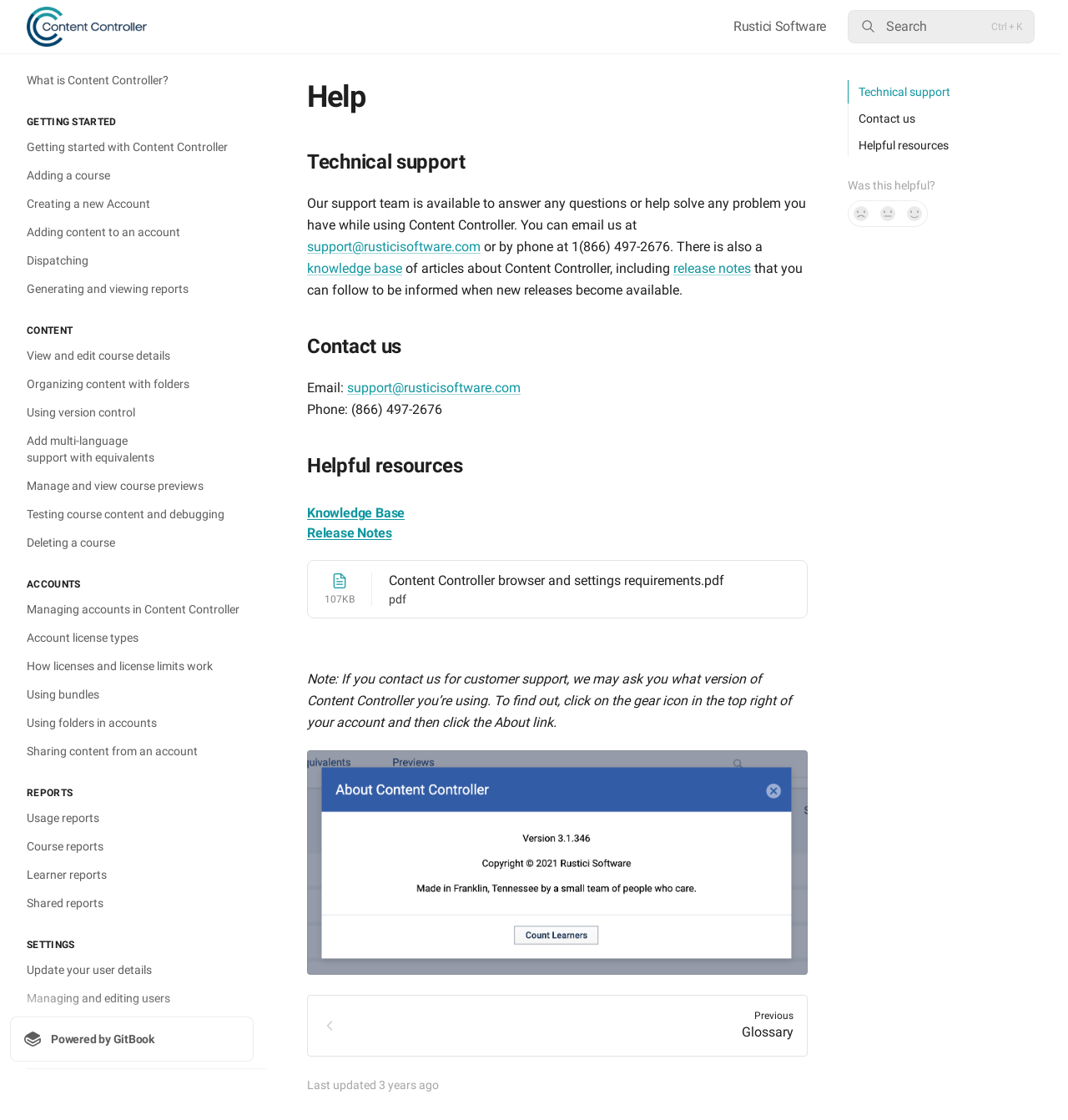What are the main categories of the user guide?
Please give a detailed and elaborate explanation in response to the question.

The main categories of the user guide can be found by looking at the links on the left side of the webpage, which are organized into sections with headings such as 'GETTING STARTED', 'CONTENT', 'ACCOUNTS', 'REPORTS', and 'SETTINGS'.